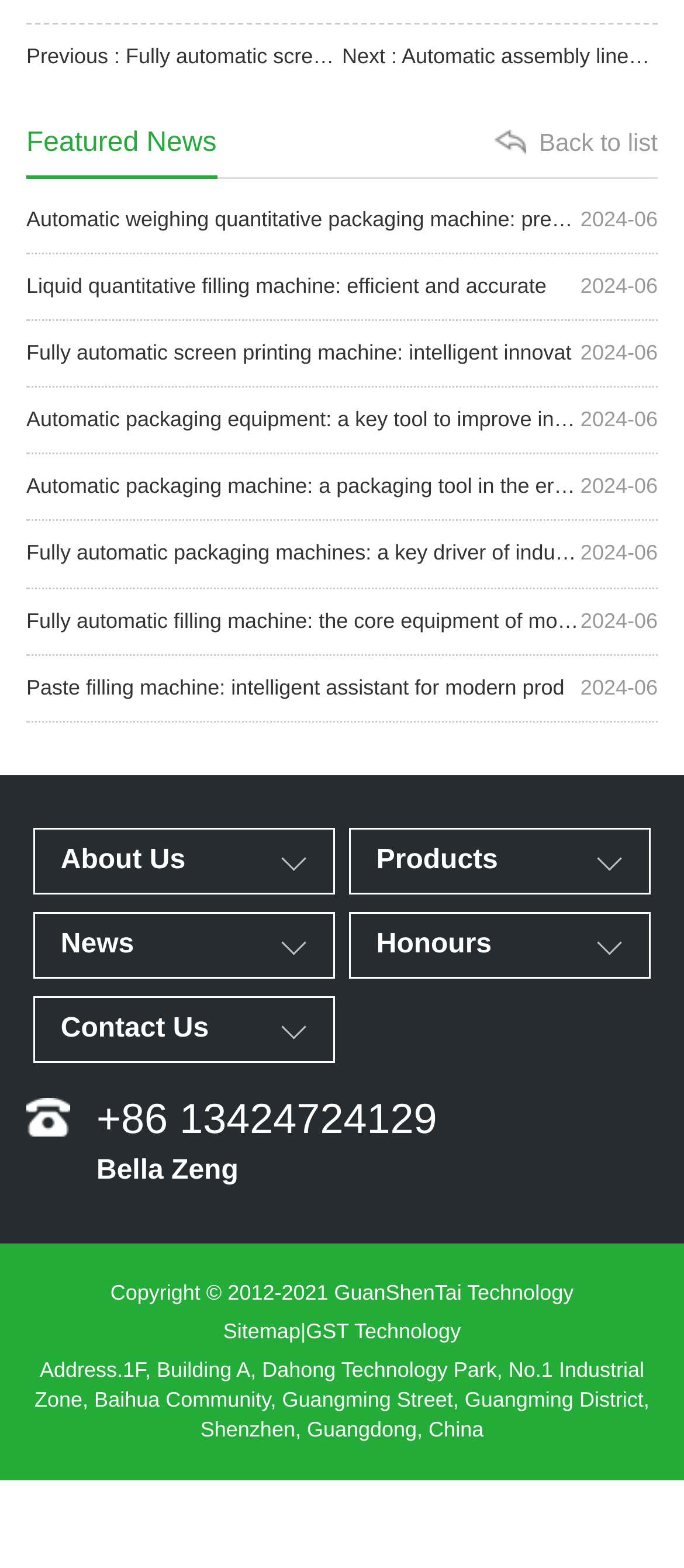Please determine the bounding box coordinates of the section I need to click to accomplish this instruction: "Contact us".

[0.089, 0.646, 0.305, 0.665]